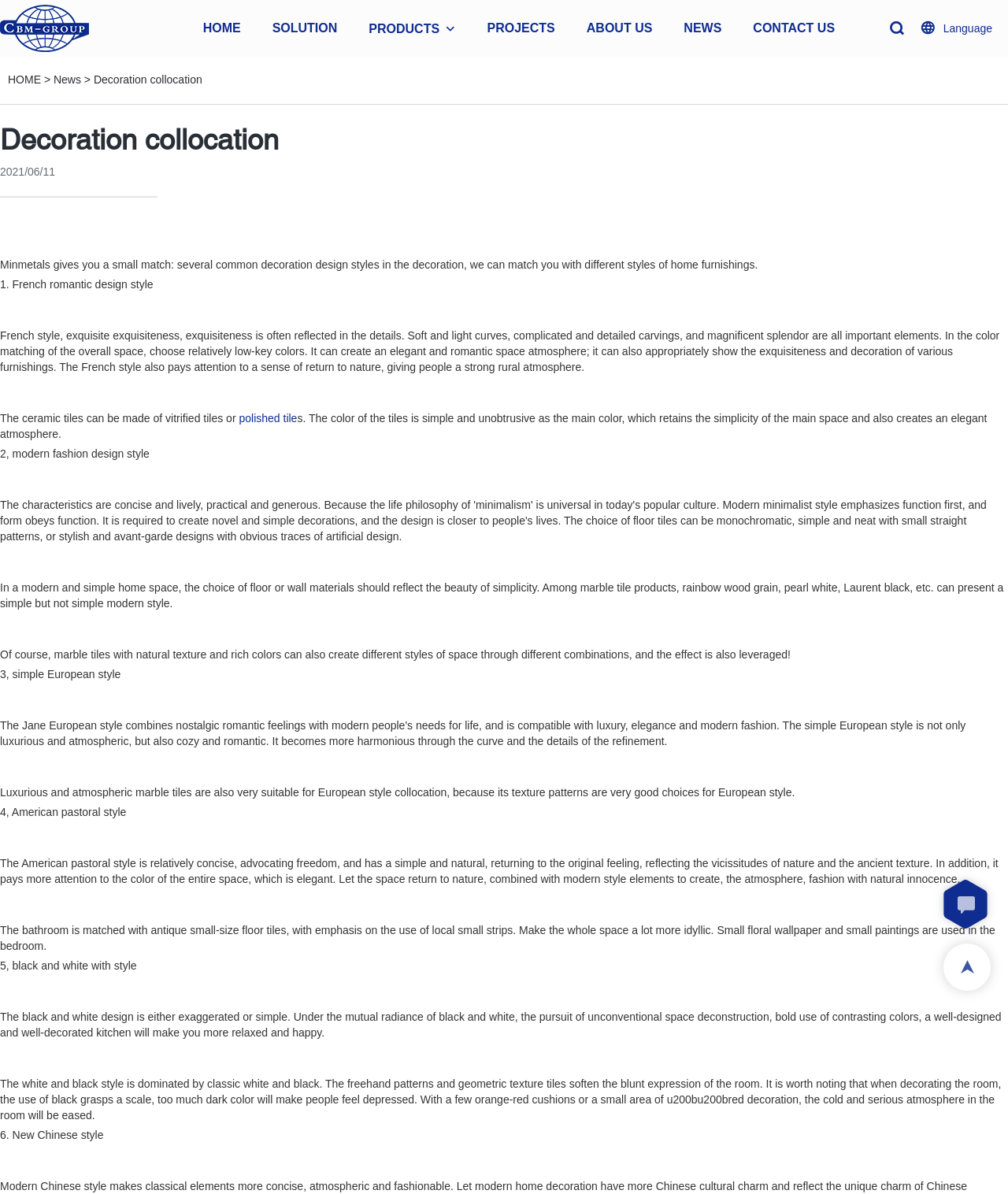What is the characteristic of the American pastoral style?
Please use the image to provide a one-word or short phrase answer.

Simple and natural